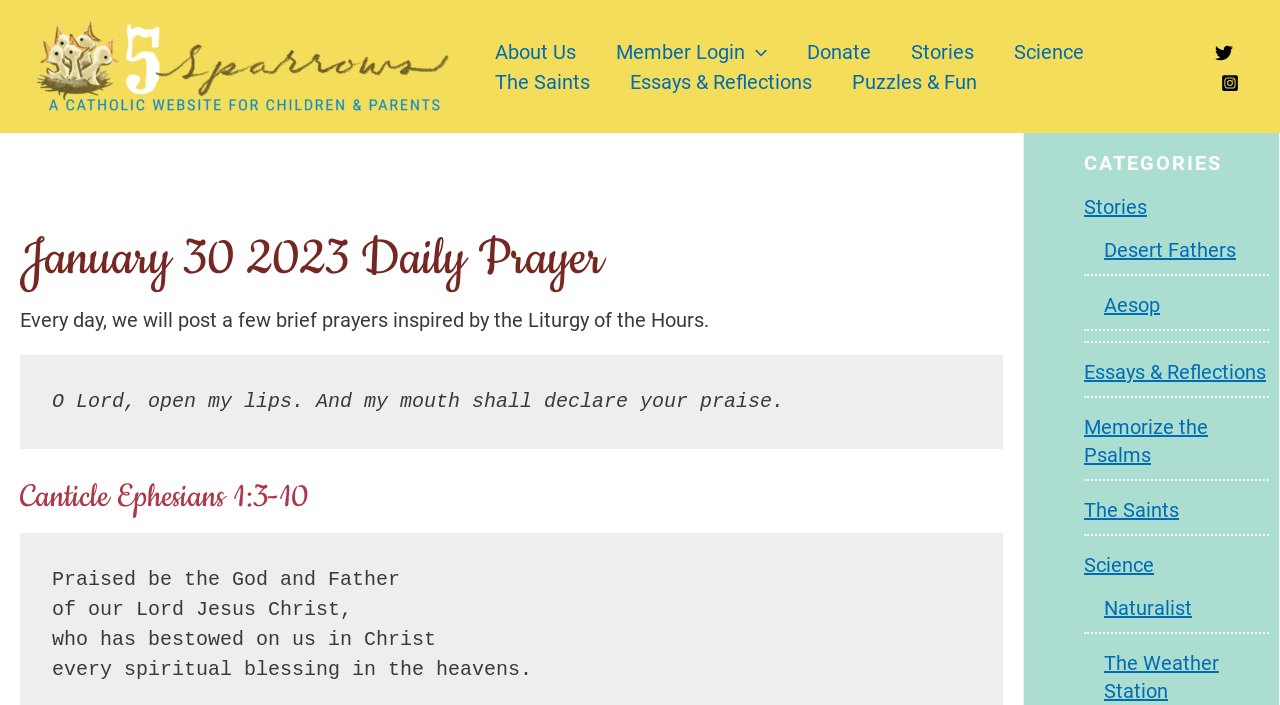What is the name of the Catholic website? From the image, respond with a single word or brief phrase.

5Sparrows